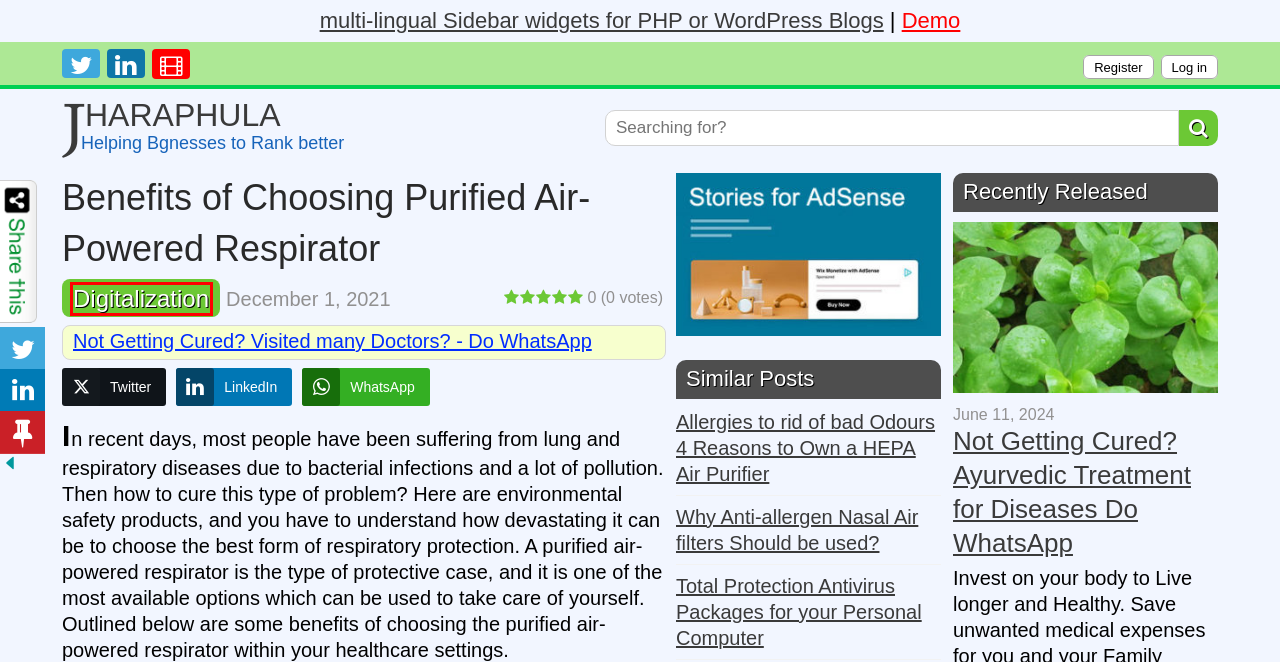Consider the screenshot of a webpage with a red bounding box and select the webpage description that best describes the new page that appears after clicking the element inside the red box. Here are the candidates:
A. Digitalization to make your Life more fruitful and advanced
B. Total Protection Antivirus Packages for your Personal Computer
C. Allergies to rid of bad Odours 4 Reasons to Own a HEPA Air Purifier
D. Log In ‹ JHARAPHULA — WordPress
E. Not Getting Cured? Ayurvedic Treatment for Diseases Do WhatsApp
F. Registration Form ‹ JHARAPHULA — WordPress
G. Daily updated 90+ informative Free Widgets for your PHP Blogs
H. Why Anti-allergen Nasal Air filters Should be used?

A